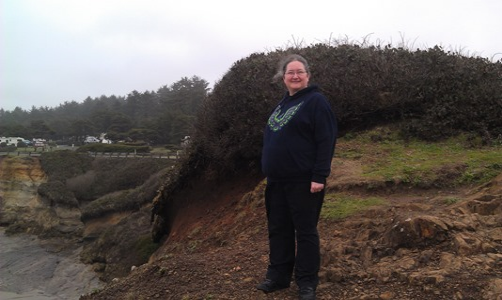Offer a comprehensive description of the image.

In a picturesque coastal setting, a woman stands confidently on a grassy ledge, surrounded by a rugged landscape. The background features a mix of lush greenery and rocky cliffs that lead down to the ocean. Soft, overcast skies lend a muted ambiance to the scene, enhancing the serene atmosphere. Dressed in a navy blue hoodie adorned with a colorful design and black pants, she smiles warmly for the camera, embodying a spirit of adventure and enjoyment in this beautiful outdoor location. The nearby cliffs appear weathered, hinting at the passage of time and the power of nature, while the campsite visible in the distance suggests a day of exploration and connection with the outdoors.